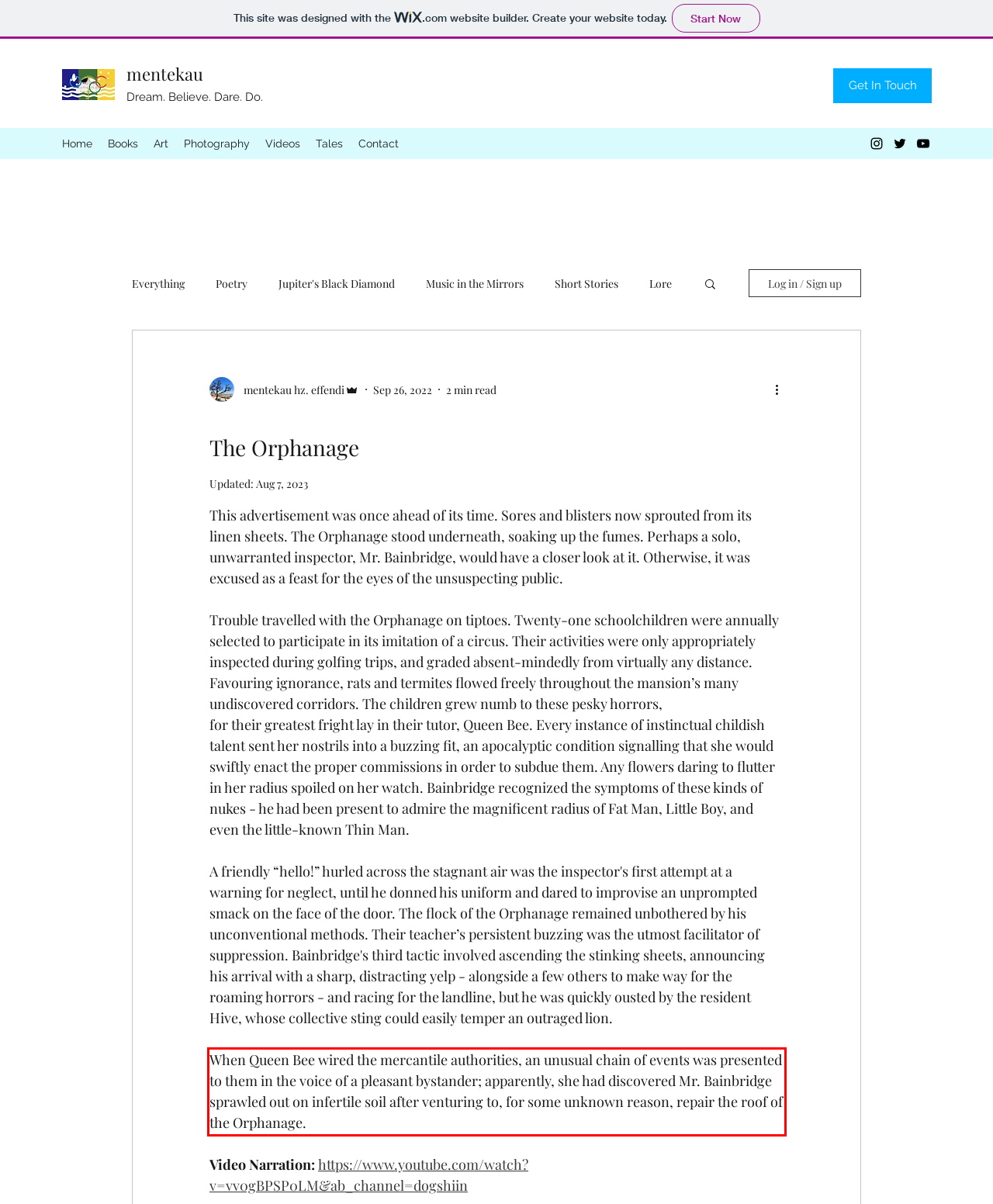Please examine the screenshot of the webpage and read the text present within the red rectangle bounding box.

When Queen Bee wired the mercantile authorities, an unusual chain of events was presented to them in the voice of a pleasant bystander; apparently, she had discovered Mr. Bainbridge sprawled out on infertile soil after venturing to, for some unknown reason, repair the roof of the Orphanage.